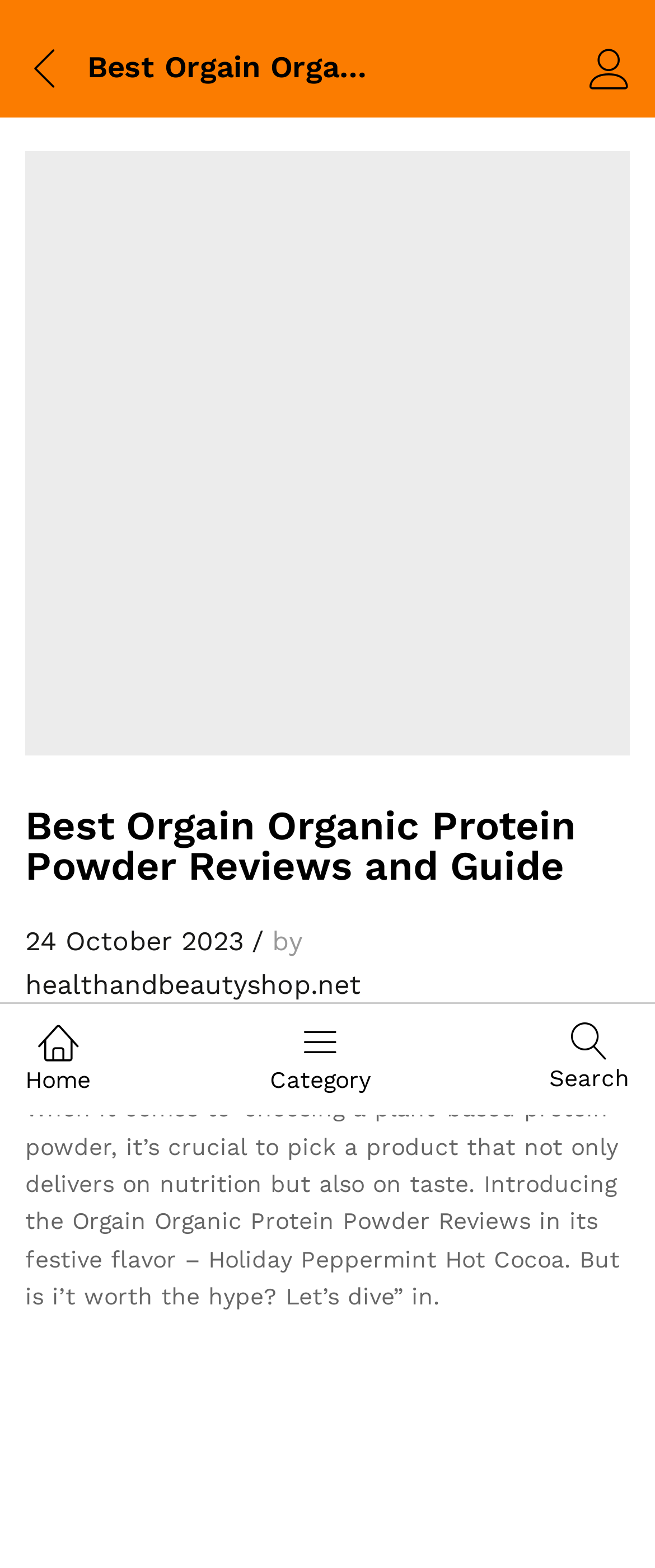Determine the bounding box coordinates of the area to click in order to meet this instruction: "Click on the Home link".

[0.038, 0.651, 0.138, 0.7]